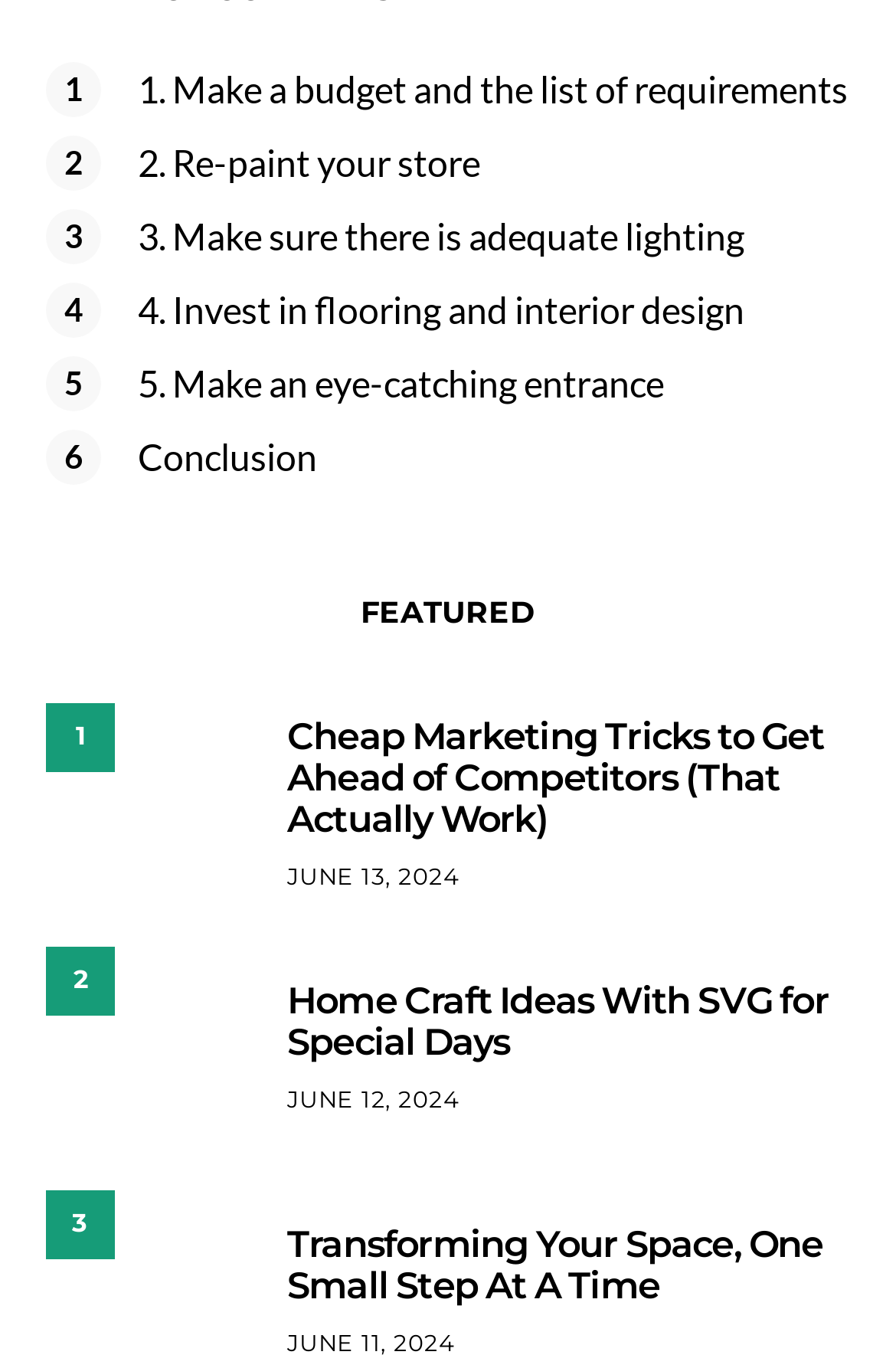Show the bounding box coordinates of the region that should be clicked to follow the instruction: "Click on '1. Make a budget and the list of requirements'."

[0.154, 0.049, 0.946, 0.081]